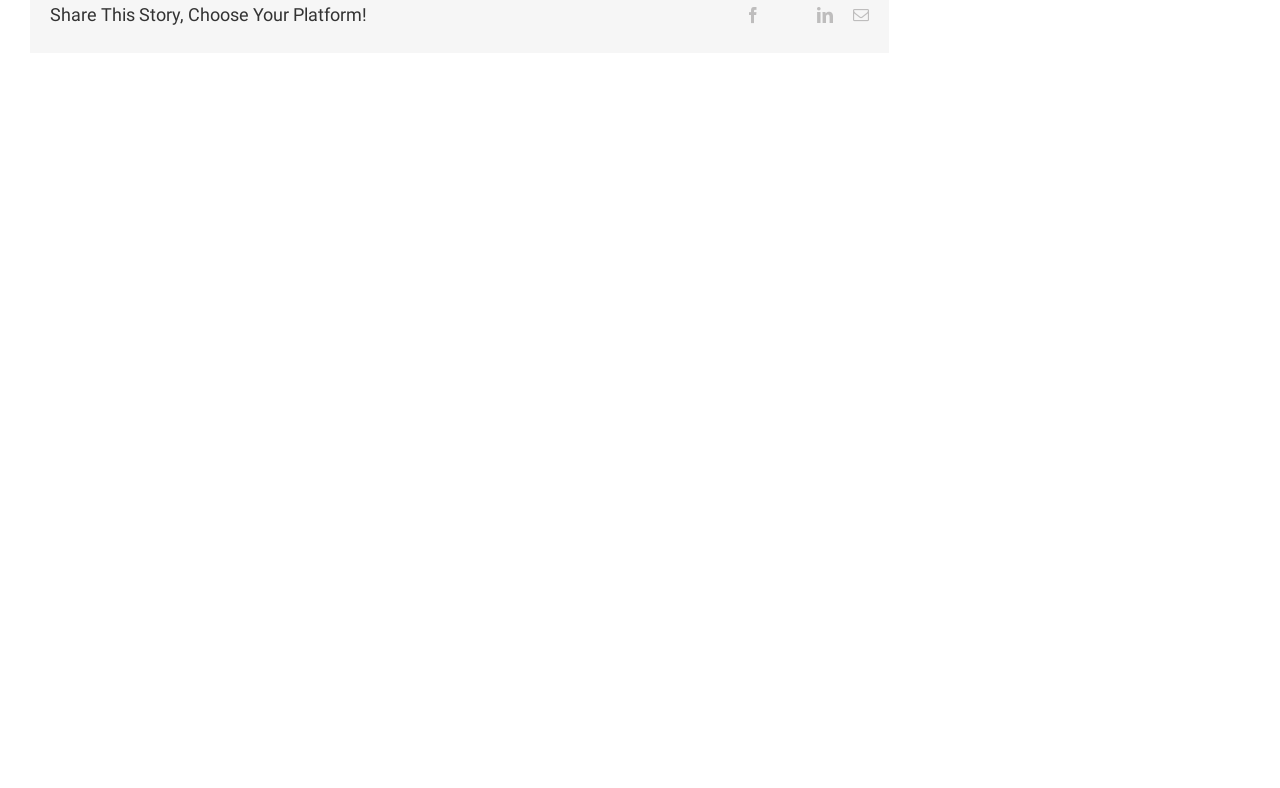How many social media platforms are available for sharing?
Kindly offer a detailed explanation using the data available in the image.

The webpage has a section with links to share the content on various social media platforms, including Facebook, LinkedIn, Email, and an 'X' icon, which likely represents another platform.